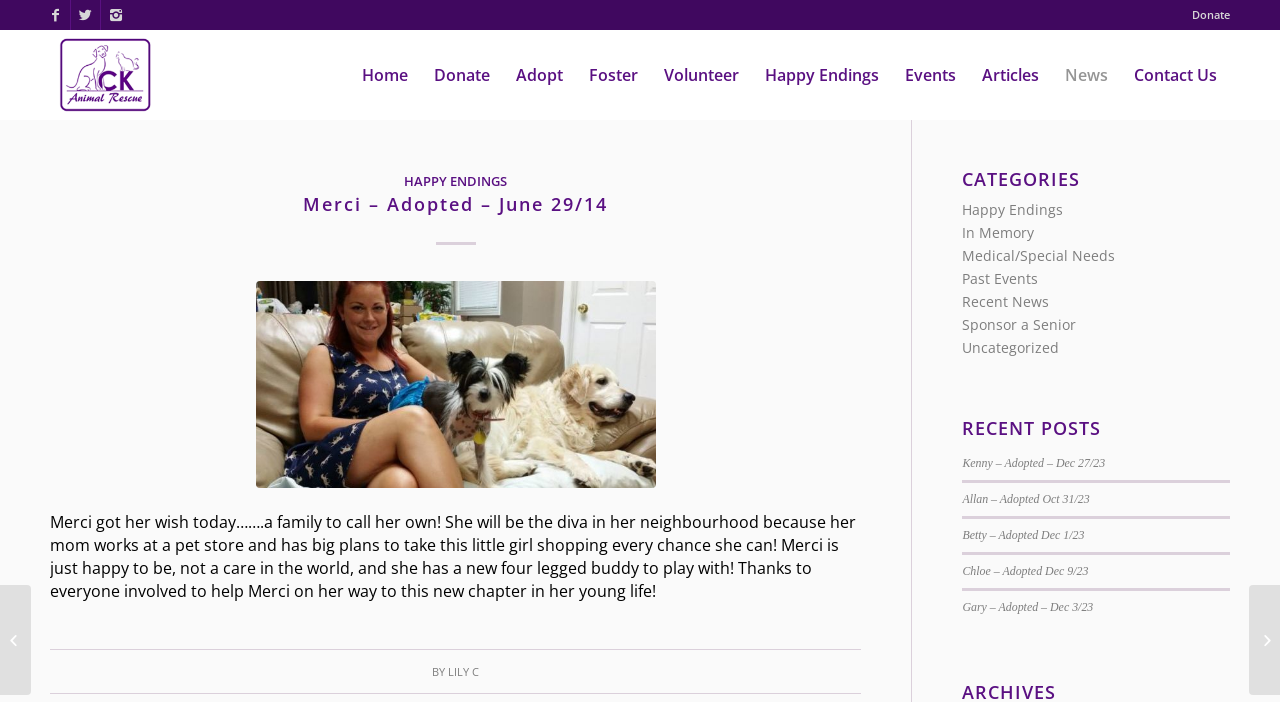What is the name of the adopted dog?
Using the picture, provide a one-word or short phrase answer.

Merci